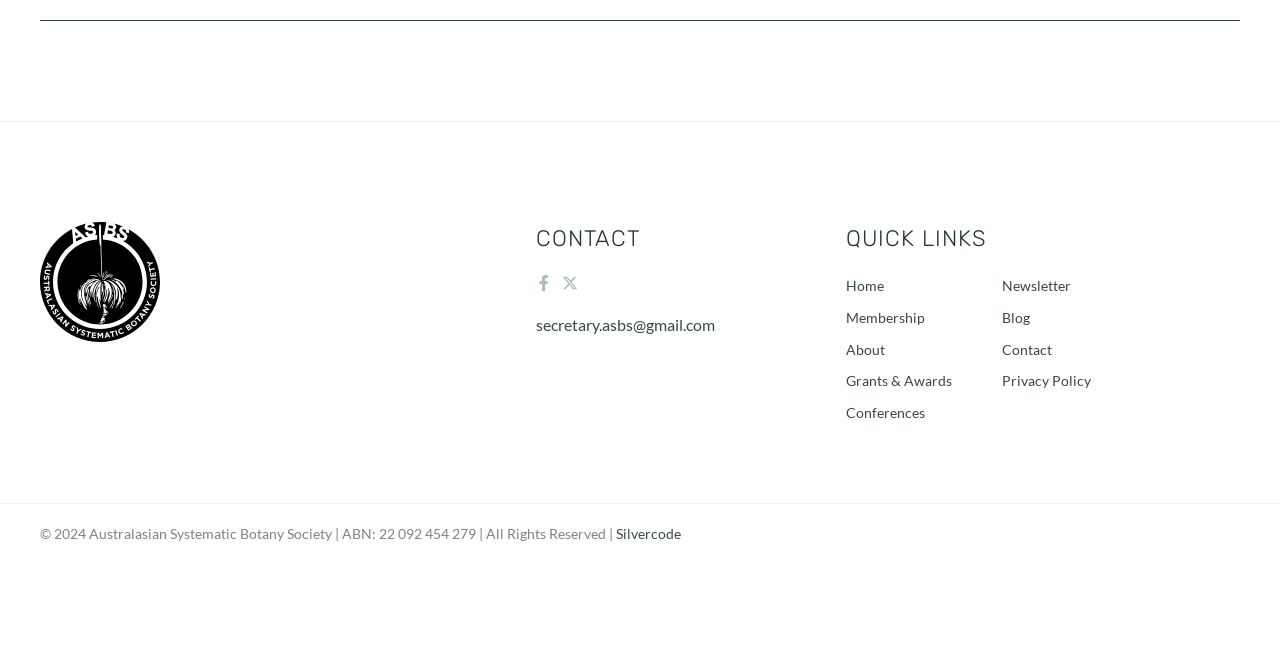Find the bounding box coordinates for the area that must be clicked to perform this action: "View contact information".

[0.419, 0.483, 0.63, 0.527]